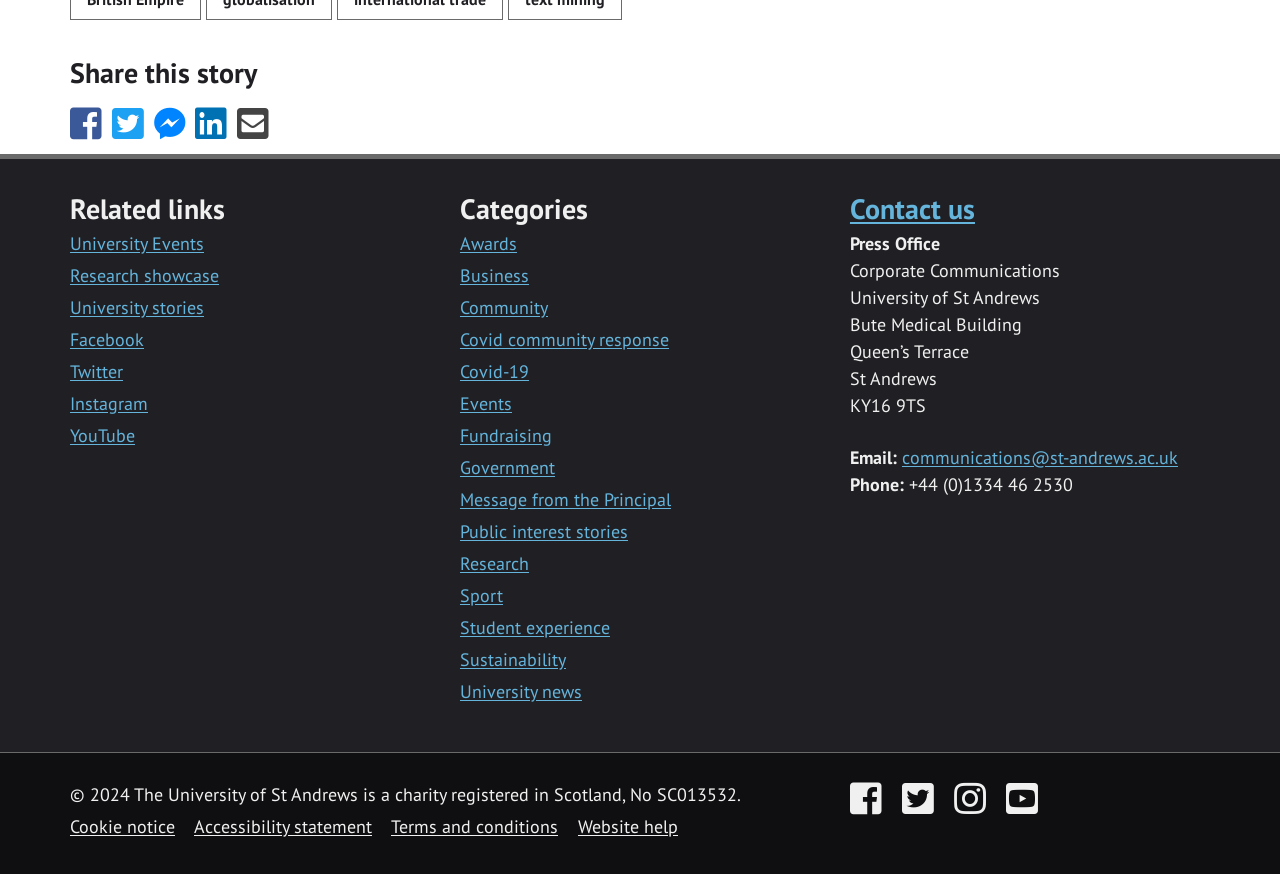Please answer the following question using a single word or phrase: 
What social media platforms does the University of St Andrews have?

Facebook, Twitter, Instagram, YouTube